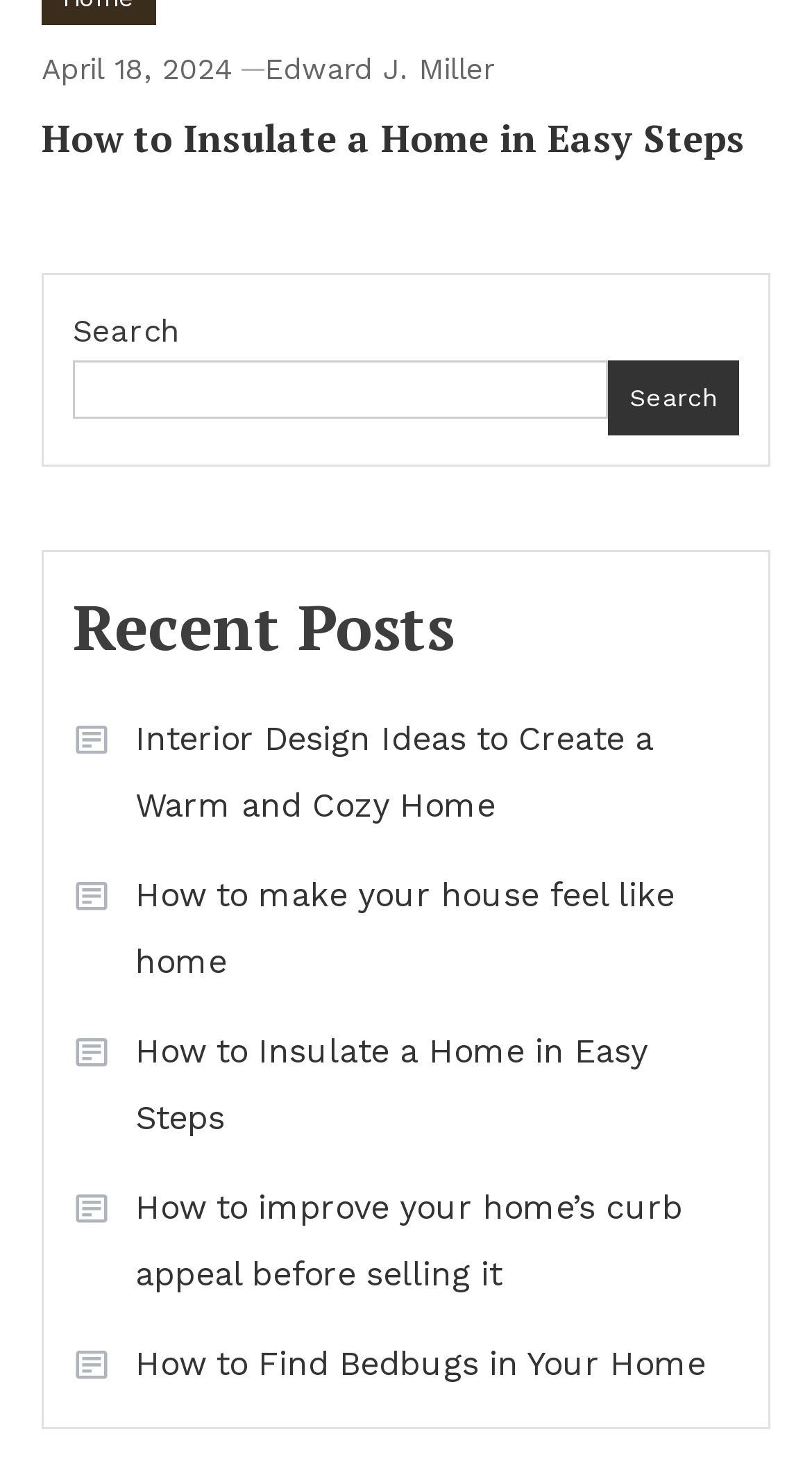Please mark the bounding box coordinates of the area that should be clicked to carry out the instruction: "View recent post 'Interior Design Ideas to Create a Warm and Cozy Home'".

[0.09, 0.479, 0.91, 0.569]